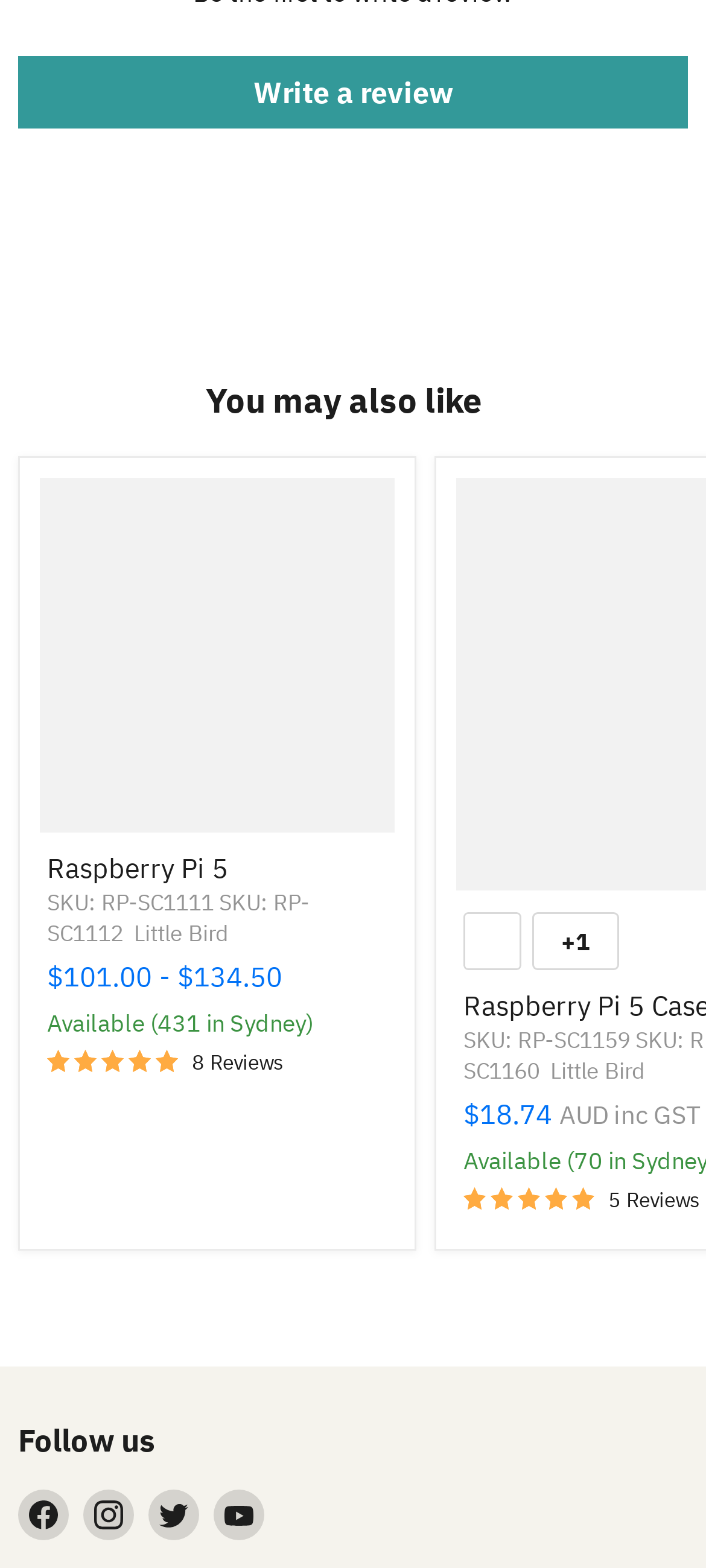Please give a short response to the question using one word or a phrase:
What is the rating of the product?

5.0 out of 5.0 stars